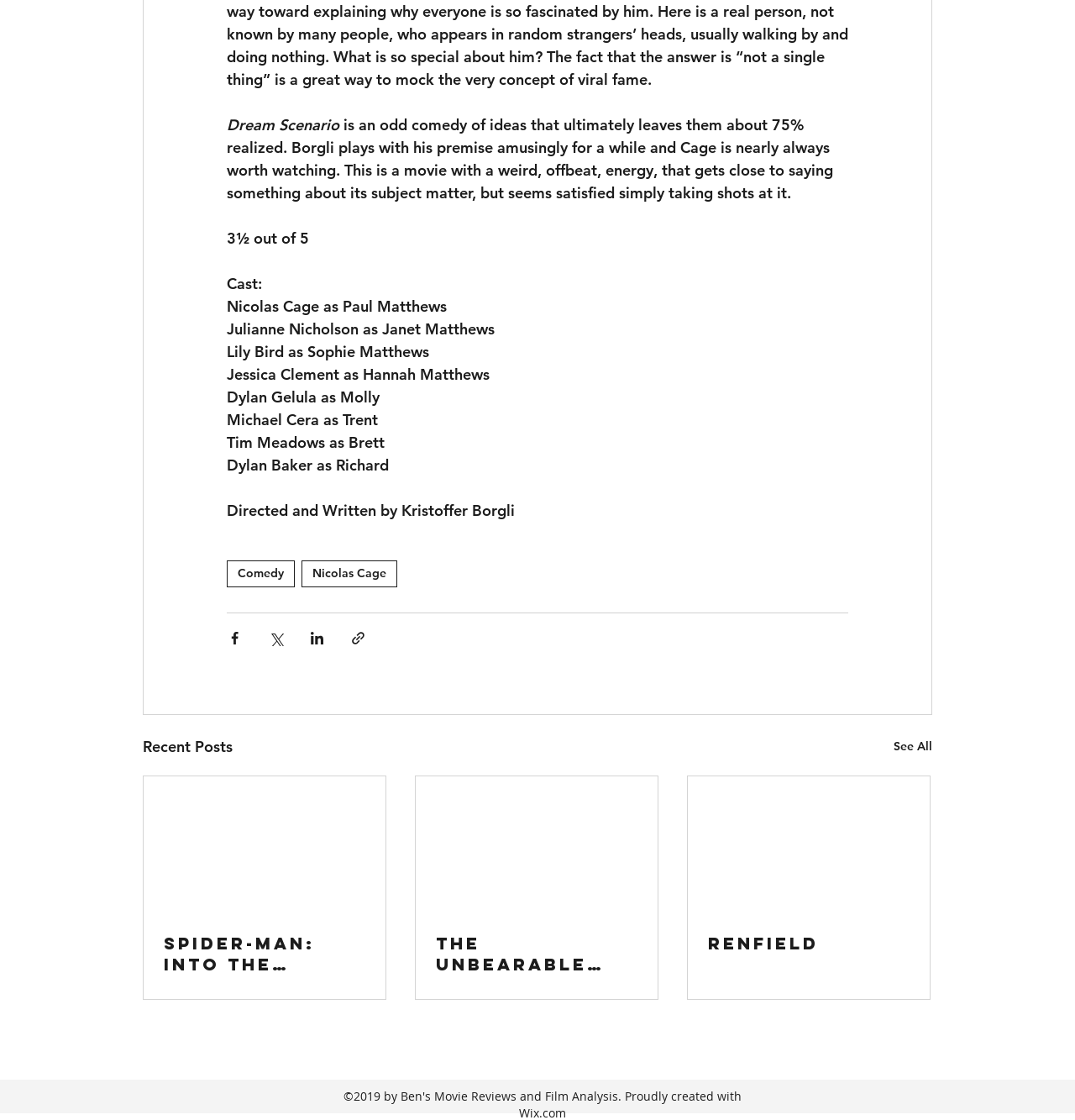Locate the bounding box coordinates of the clickable region necessary to complete the following instruction: "contact us". Provide the coordinates in the format of four float numbers between 0 and 1, i.e., [left, top, right, bottom].

None